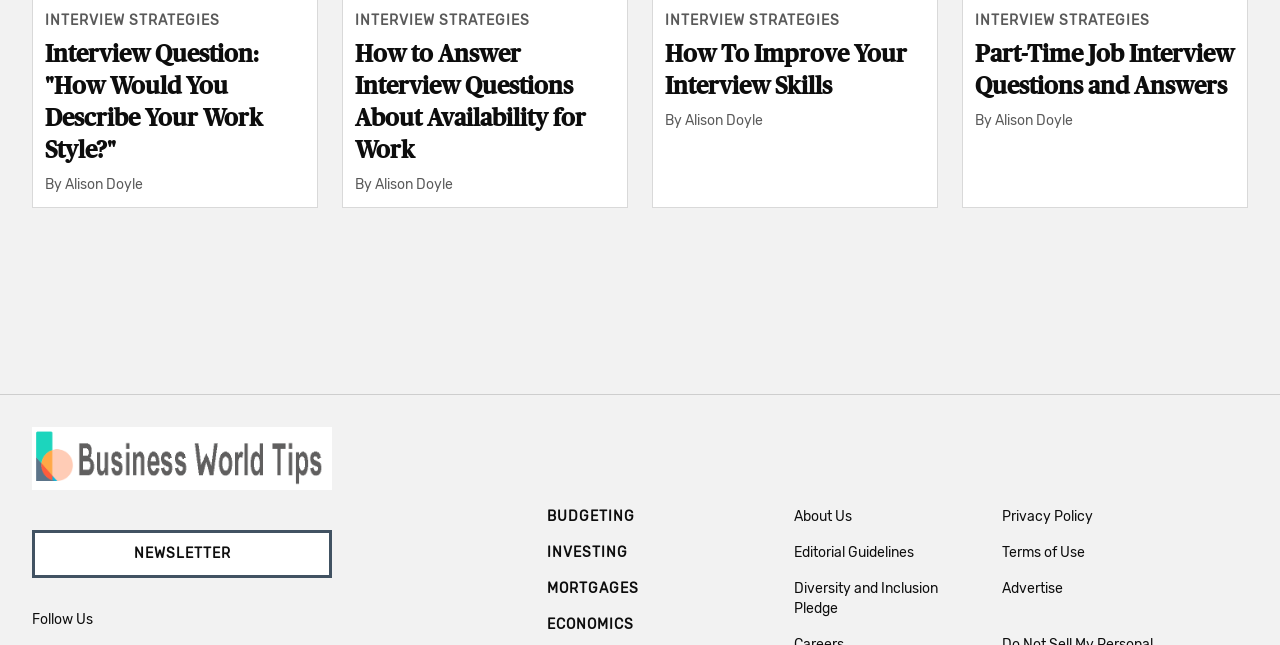Please locate the bounding box coordinates of the element that should be clicked to achieve the given instruction: "learn about budgeting".

[0.427, 0.786, 0.496, 0.817]